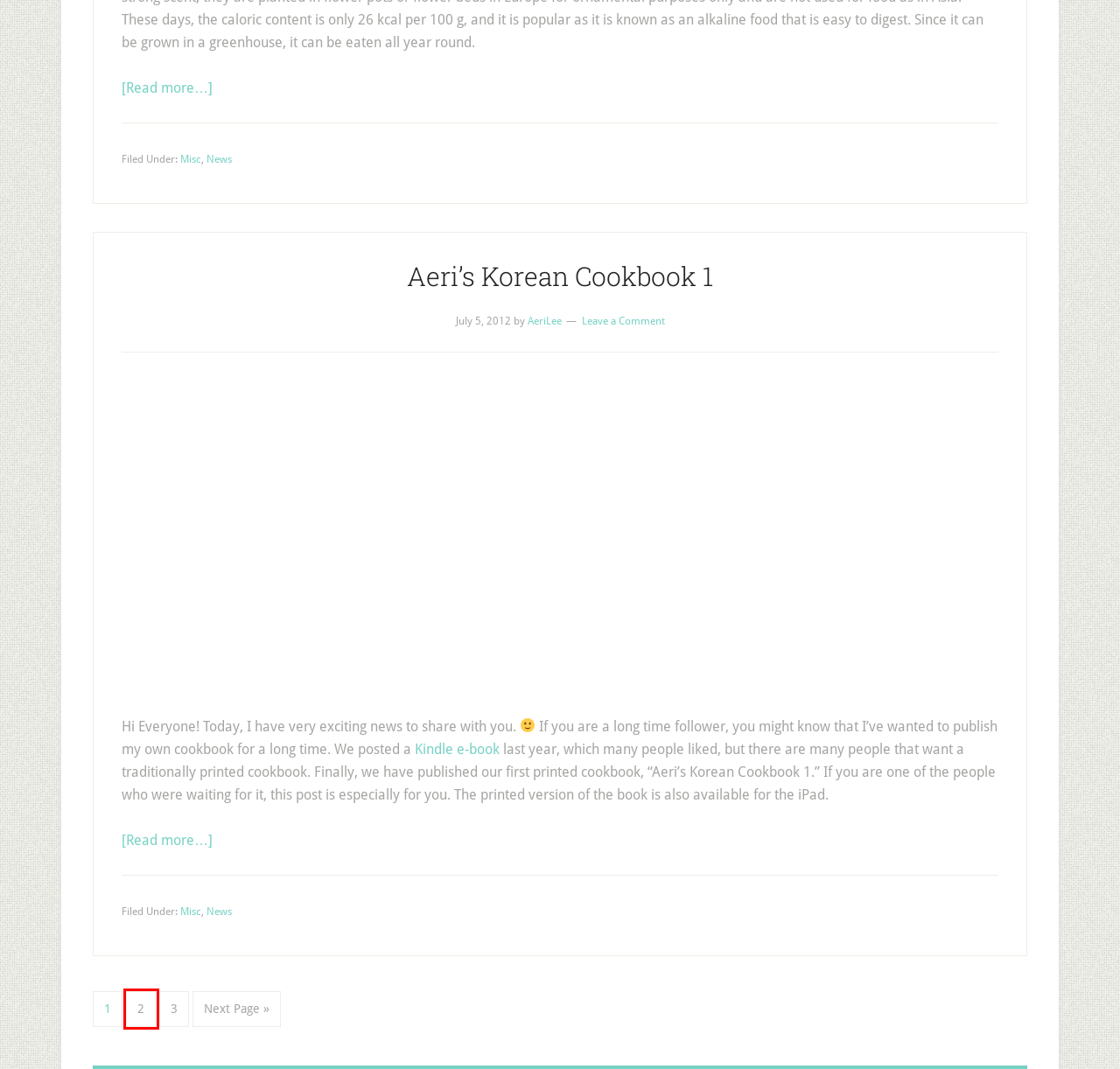Take a look at the provided webpage screenshot featuring a red bounding box around an element. Select the most appropriate webpage description for the page that loads after clicking on the element inside the red bounding box. Here are the candidates:
A. Aeri’s Korean Cookbook 1
B. Aeri’s Kitchen – Korean Food and Recipes
C. Ingredients
D. My eBook
E. News – Page 3
F. Food & Recipes
G. (100+) 청치마 상추 Seeds / Korean Green Leaf Lettuce Seeds
H. News – Page 2

H